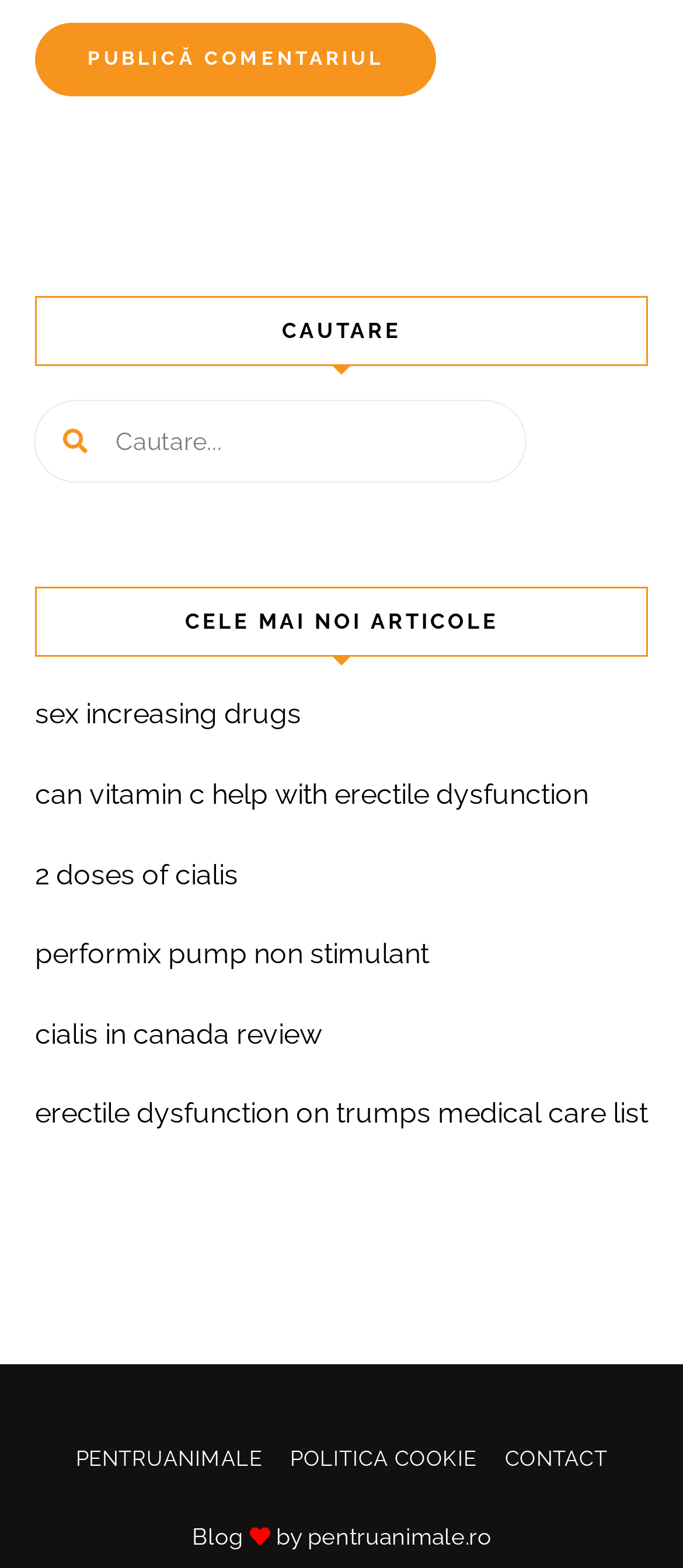Can you show the bounding box coordinates of the region to click on to complete the task described in the instruction: "Click on the 'PUBLICĂ COMENTARIUL' button"?

[0.051, 0.015, 0.638, 0.062]